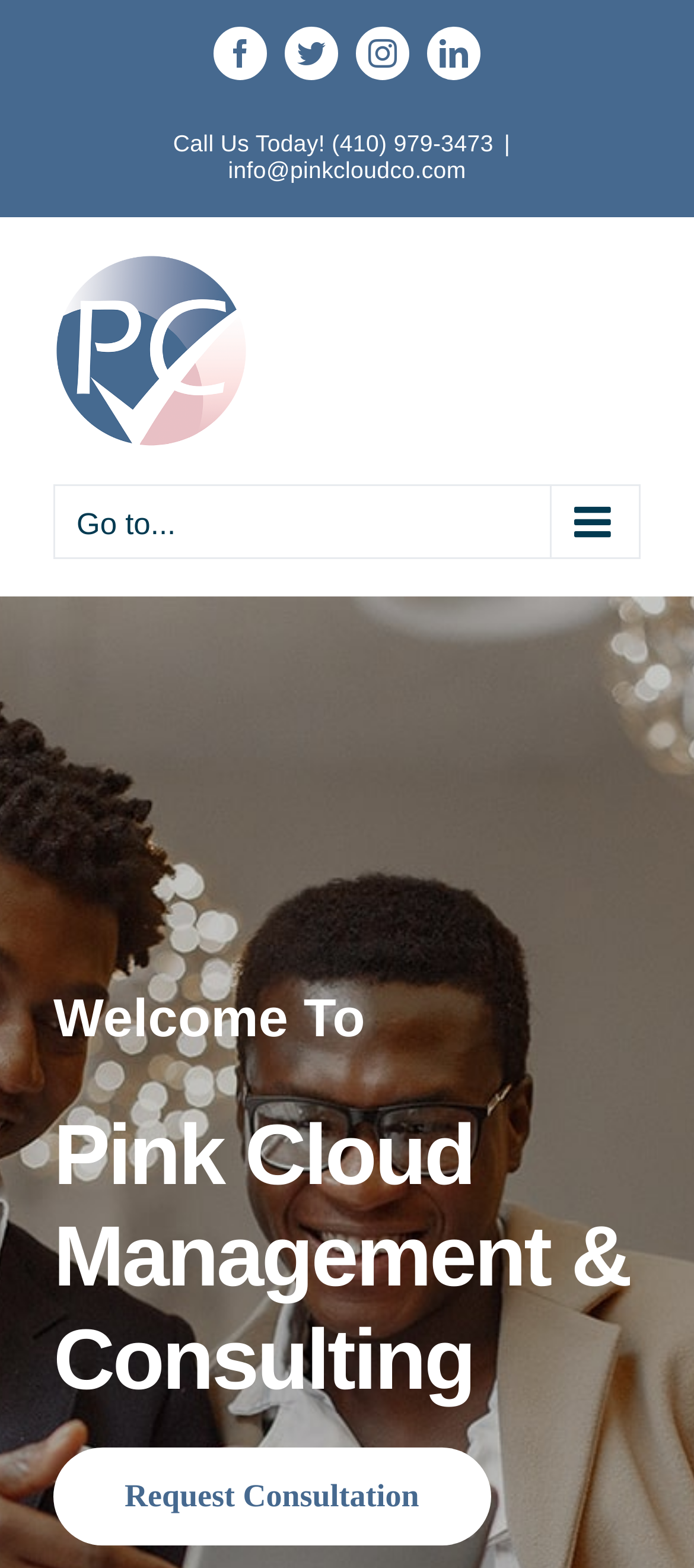What is the purpose of the 'Request Consultation' button?
Based on the screenshot, give a detailed explanation to answer the question.

I found the 'Request Consultation' button by looking at the link element with the content 'Request Consultation' which is located at the bottom of the page, and inferred its purpose based on its content and location.